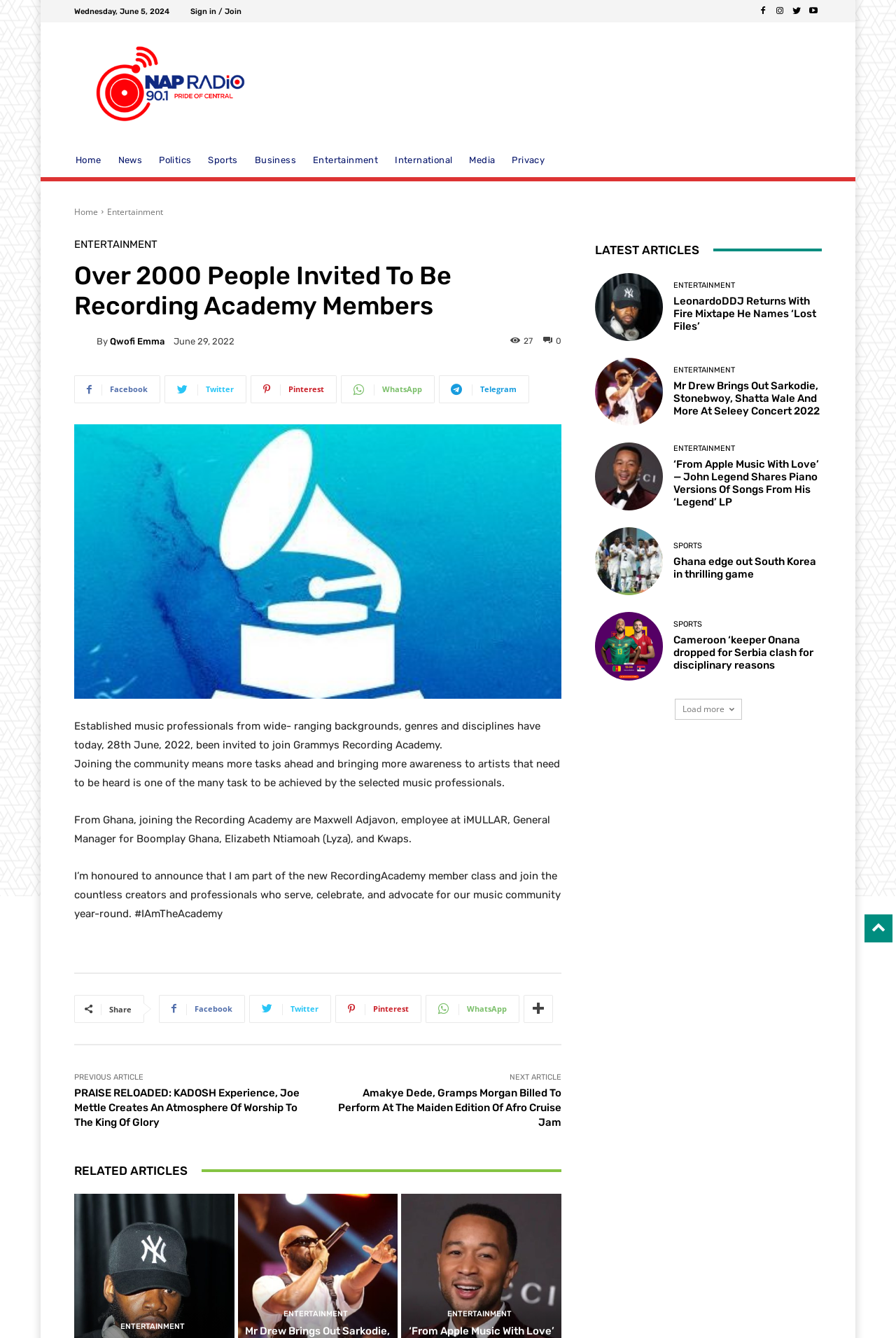Describe every aspect of the webpage comprehensively.

This webpage is about Nap Radio 90.1 FM, a news and entertainment website. At the top, there is a navigation bar with links to "Home", "News", "Politics", "Sports", "Business", "Entertainment", "International", "Media", and "Privacy". On the top right, there is a search button and a sign-in/join link. 

Below the navigation bar, there is a heading that reads "Over 2000 People Invited To Be Recording Academy Members". The article discusses how established music professionals from various backgrounds have been invited to join the Grammys Recording Academy. The article is written by Qwofi Emma and has a timestamp of June 29, 2022.

The main content of the article is divided into several paragraphs, with social media links to Facebook, Twitter, Pinterest, WhatsApp, and Telegram at the bottom. There is also a "Share" button and a "Previous Article" and "Next Article" link.

On the right side of the webpage, there are links to related articles, including "PRAISE RELOADED: KADOSH Experience, Joe Mettle Creates An Atmosphere Of Worship To The King Of Glory" and "Amakye Dede, Gramps Morgan Billed To Perform At The Maiden Edition Of Afro Cruise Jam". 

At the bottom of the webpage, there are headings for "RELATED ARTICLES" and "LATEST ARTICLES", with links to various news articles, including "LeonardoDDJ Returns With Fire Mixtape He Names ‘Lost Files’", "Mr Drew Brings Out Sarkodie, Stonebwoy, Shatta Wale And More At Seleey Concert 2022", and "Ghana edge out South Korea in thrilling game". There is also a "Load more" button at the very bottom.